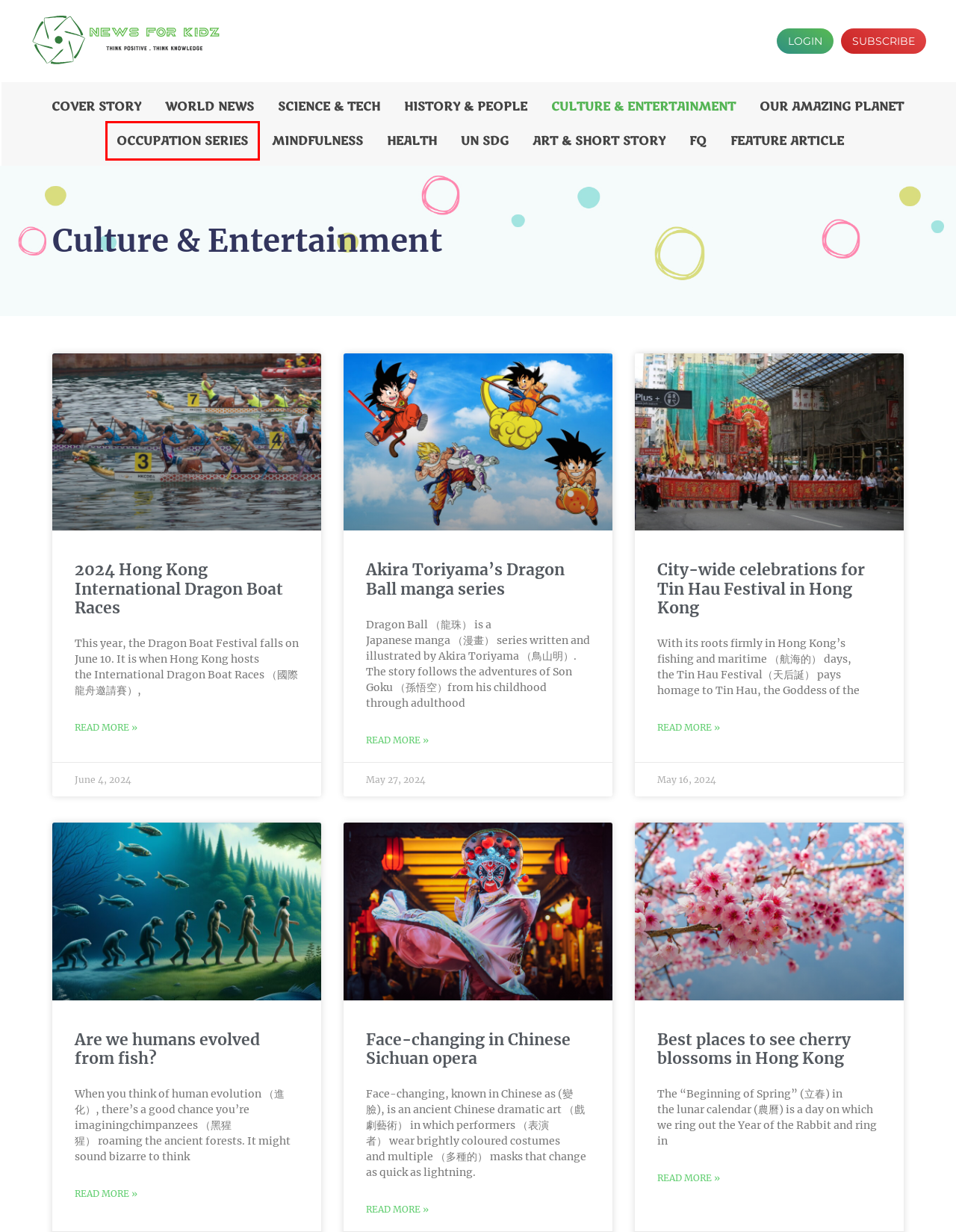You have a screenshot of a webpage with a red bounding box around an element. Choose the best matching webpage description that would appear after clicking the highlighted element. Here are the candidates:
A. FQ - Newsforkidz
B. Science & Tech - Newsforkidz
C. Cover Story - Newsforkidz
D. Health - Newsforkidz
E. History & People - Newsforkidz
F. Akira Toriyama's Dragon Ball manga series - Newsforkidz
G. Occupation Series - Newsforkidz
H. Our amazing planet - Newsforkidz

G